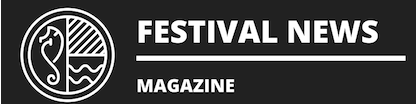Provide a brief response to the question below using one word or phrase:
What shape is the emblem in the logo?

Circular